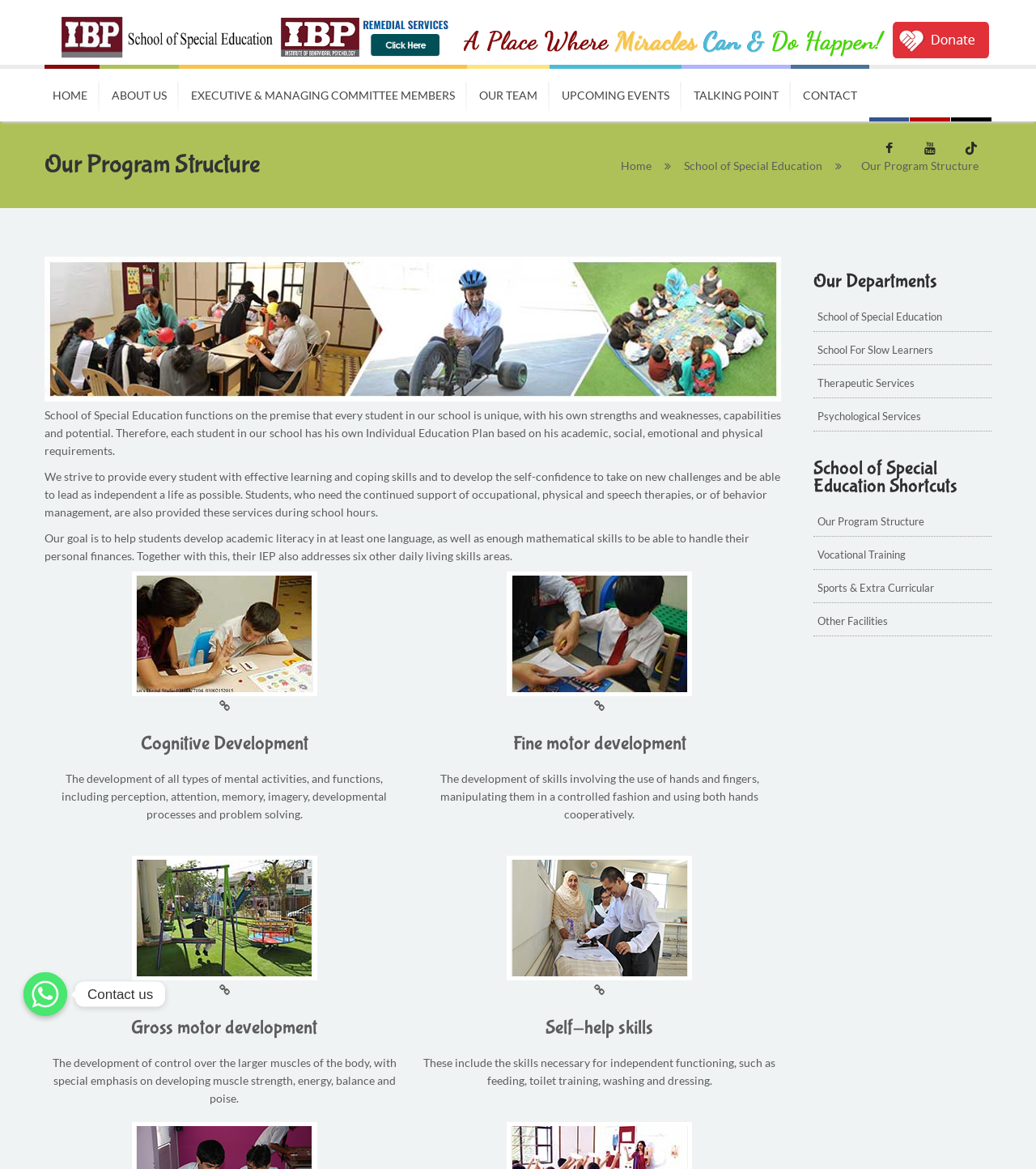What is the purpose of the Gross motor development program?
Answer the question with as much detail as you can, using the image as a reference.

The purpose of the Gross motor development program can be inferred from the text on the webpage, which states that it is focused on developing control over the larger muscles of the body, with special emphasis on developing muscle strength, energy, balance, and poise.